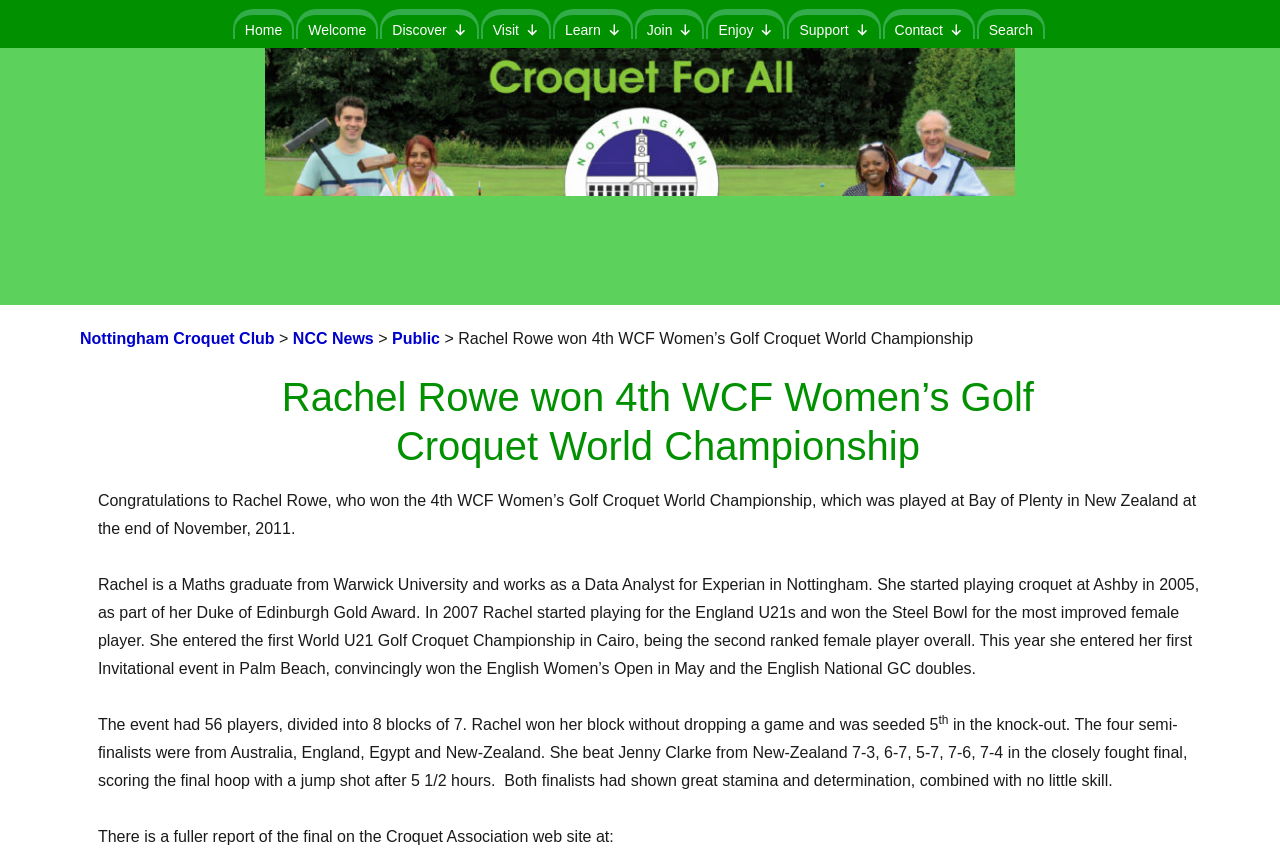Locate and provide the bounding box coordinates for the HTML element that matches this description: "Nottingham Croquet Club".

[0.062, 0.381, 0.215, 0.401]